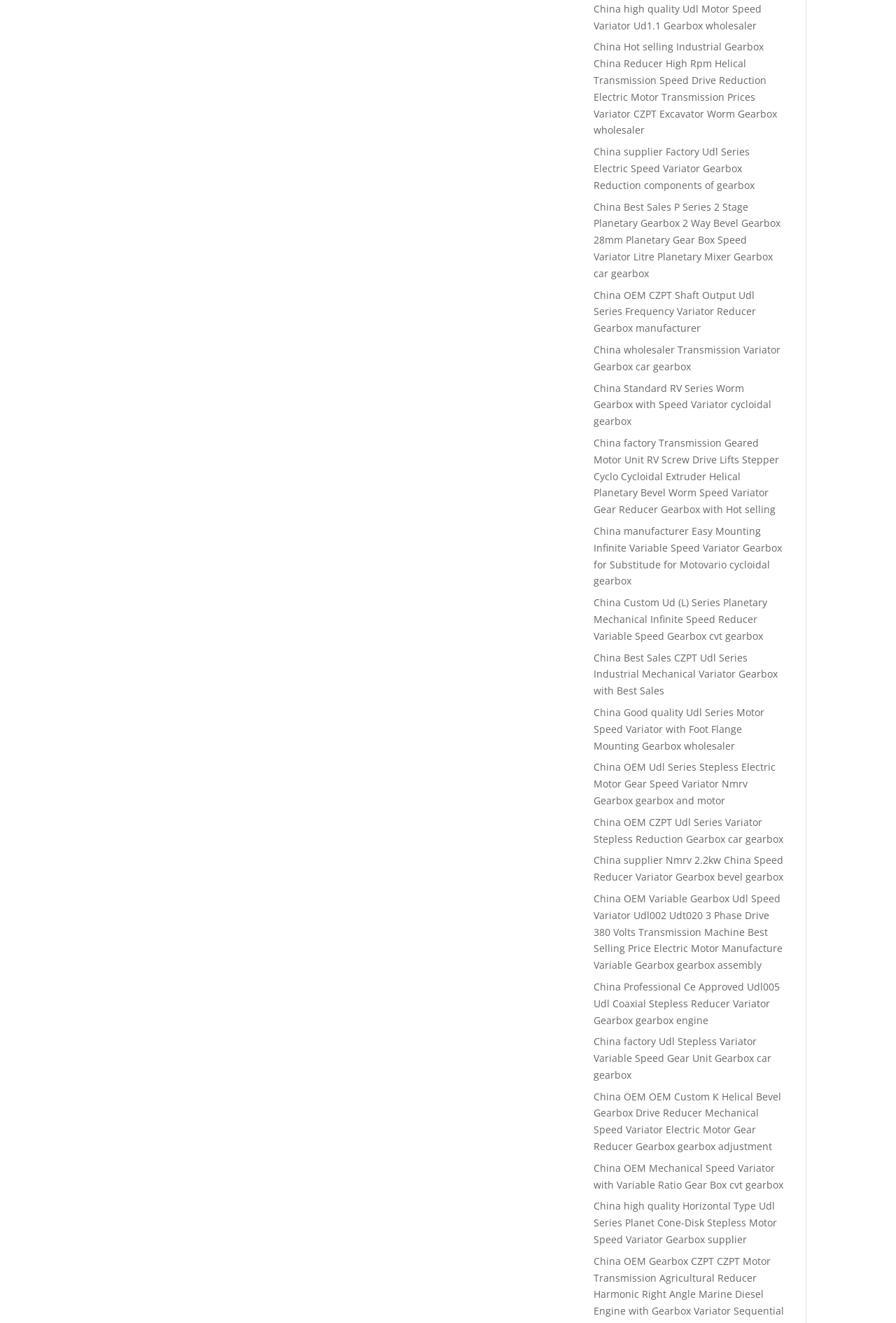Are the links listed in a specific order? Look at the image and give a one-word or short phrase answer.

No